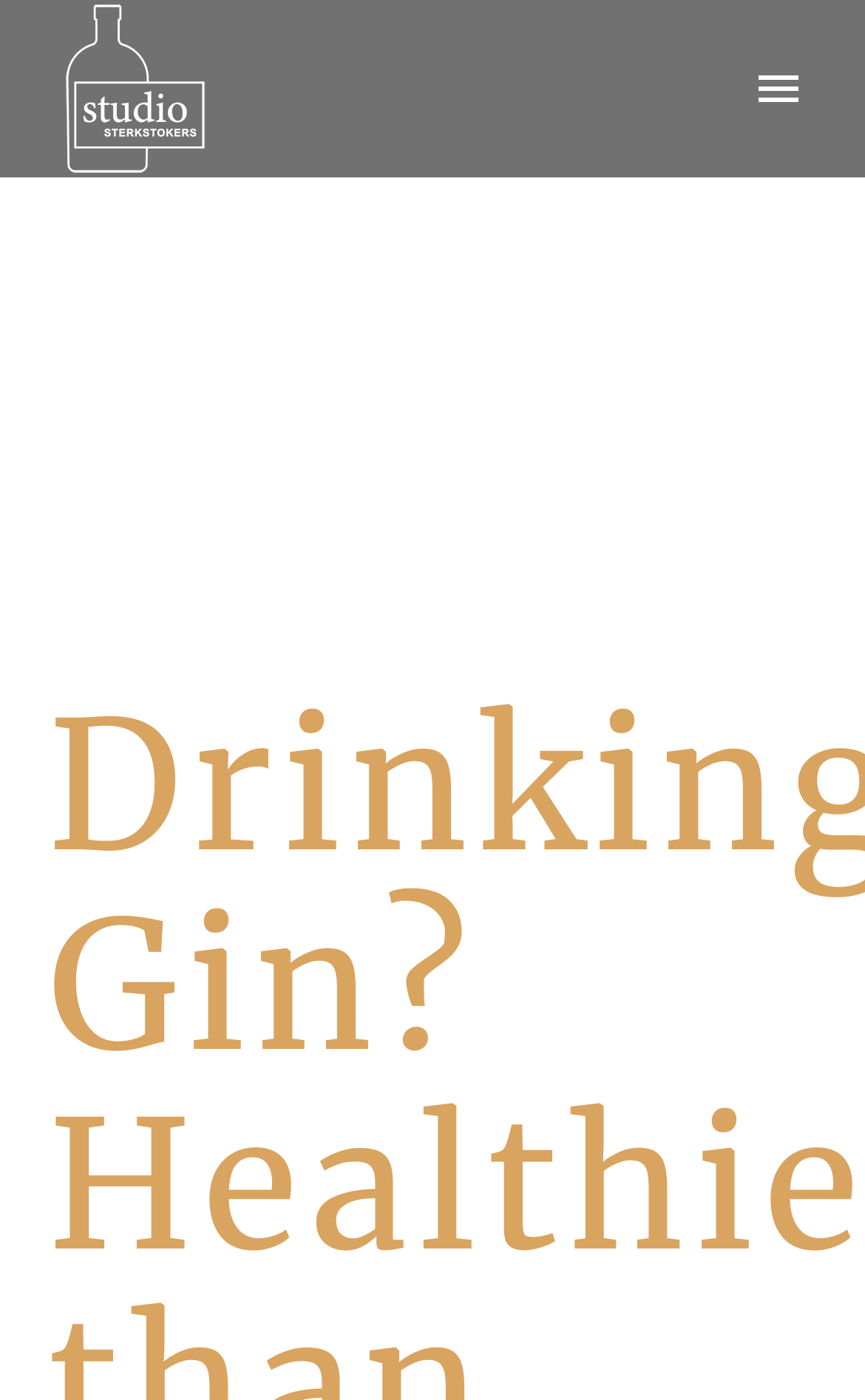Locate the primary heading on the webpage and return its text.

Drinking Gin? Healthier than you’d think!